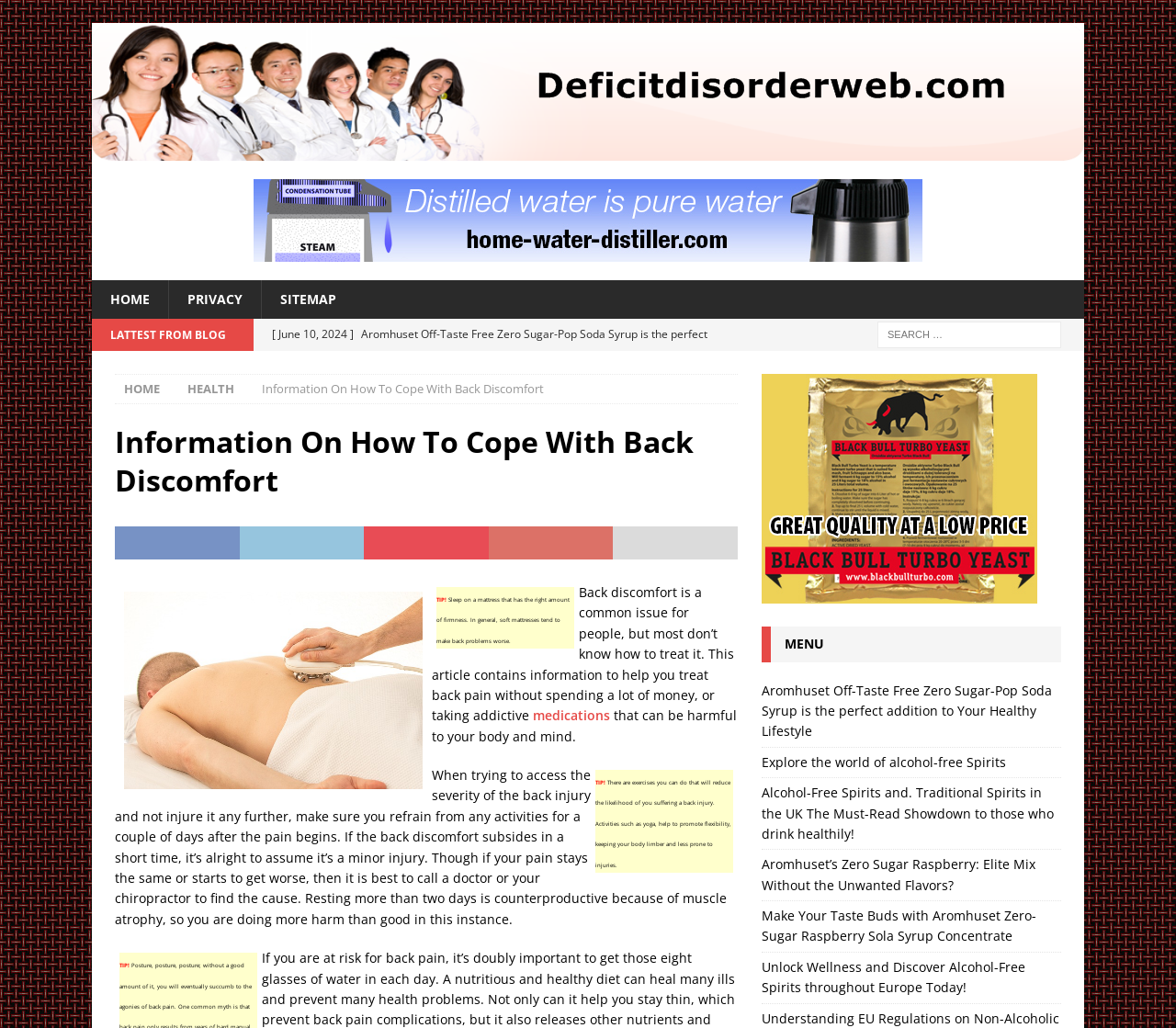Please mark the bounding box coordinates of the area that should be clicked to carry out the instruction: "Read the latest blog post".

[0.231, 0.31, 0.618, 0.371]